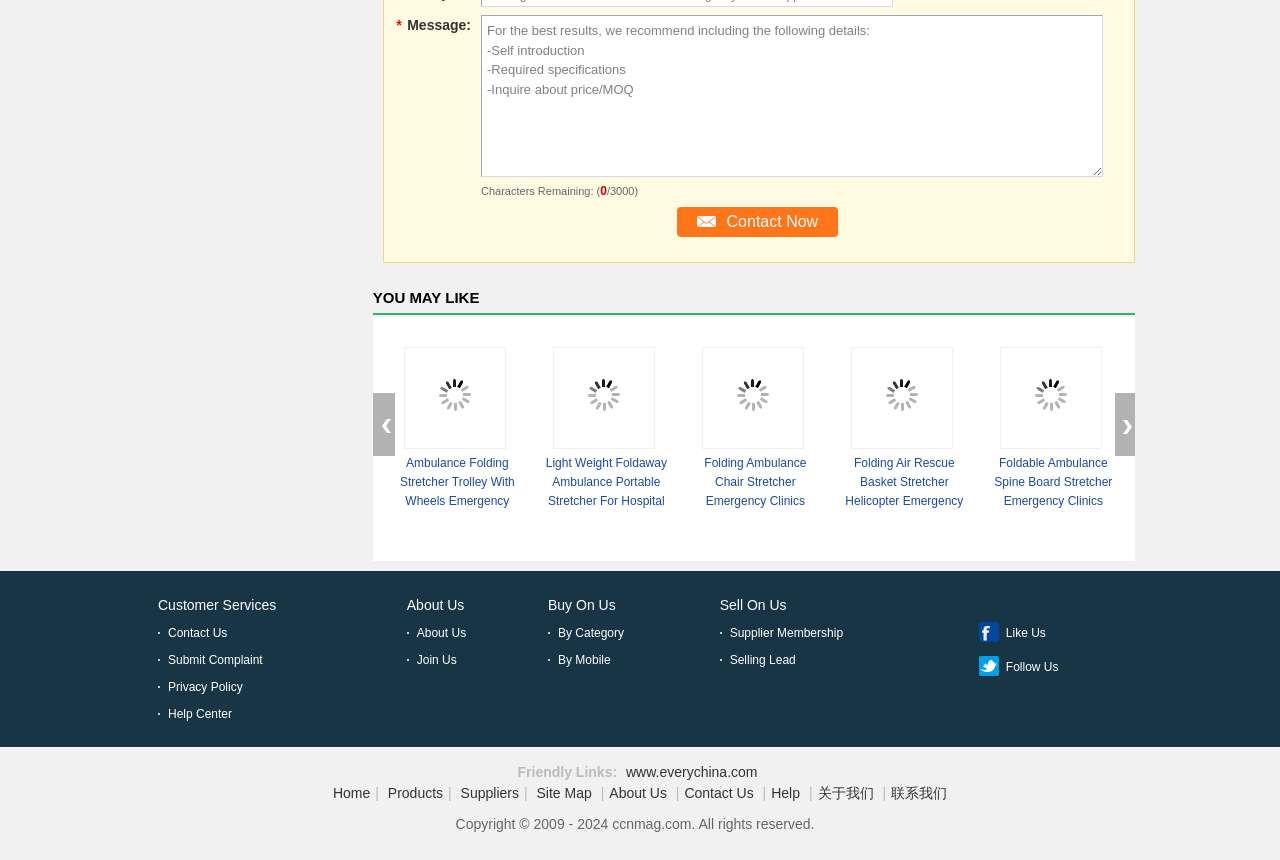Provide a brief response to the question using a single word or phrase: 
What is the purpose of the textbox?

To input message